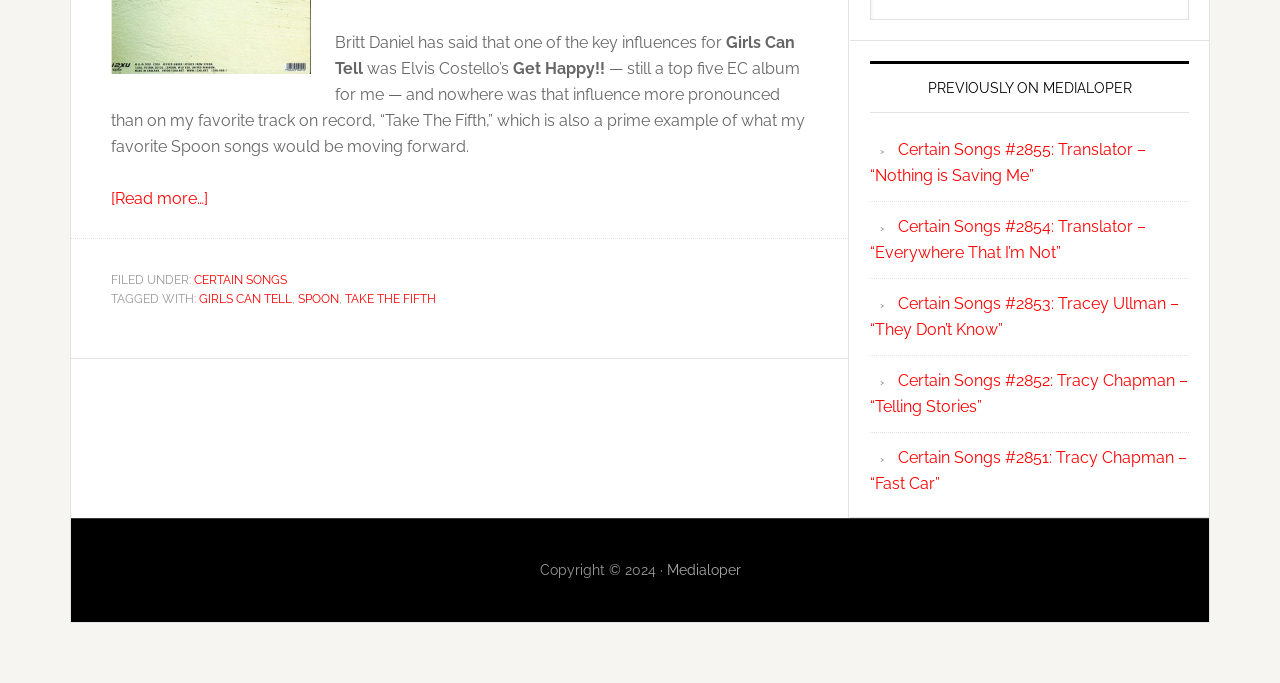Given the element description Girls Can Tell, identify the bounding box coordinates for the UI element on the webpage screenshot. The format should be (top-left x, top-left y, bottom-right x, bottom-right y), with values between 0 and 1.

[0.155, 0.428, 0.228, 0.448]